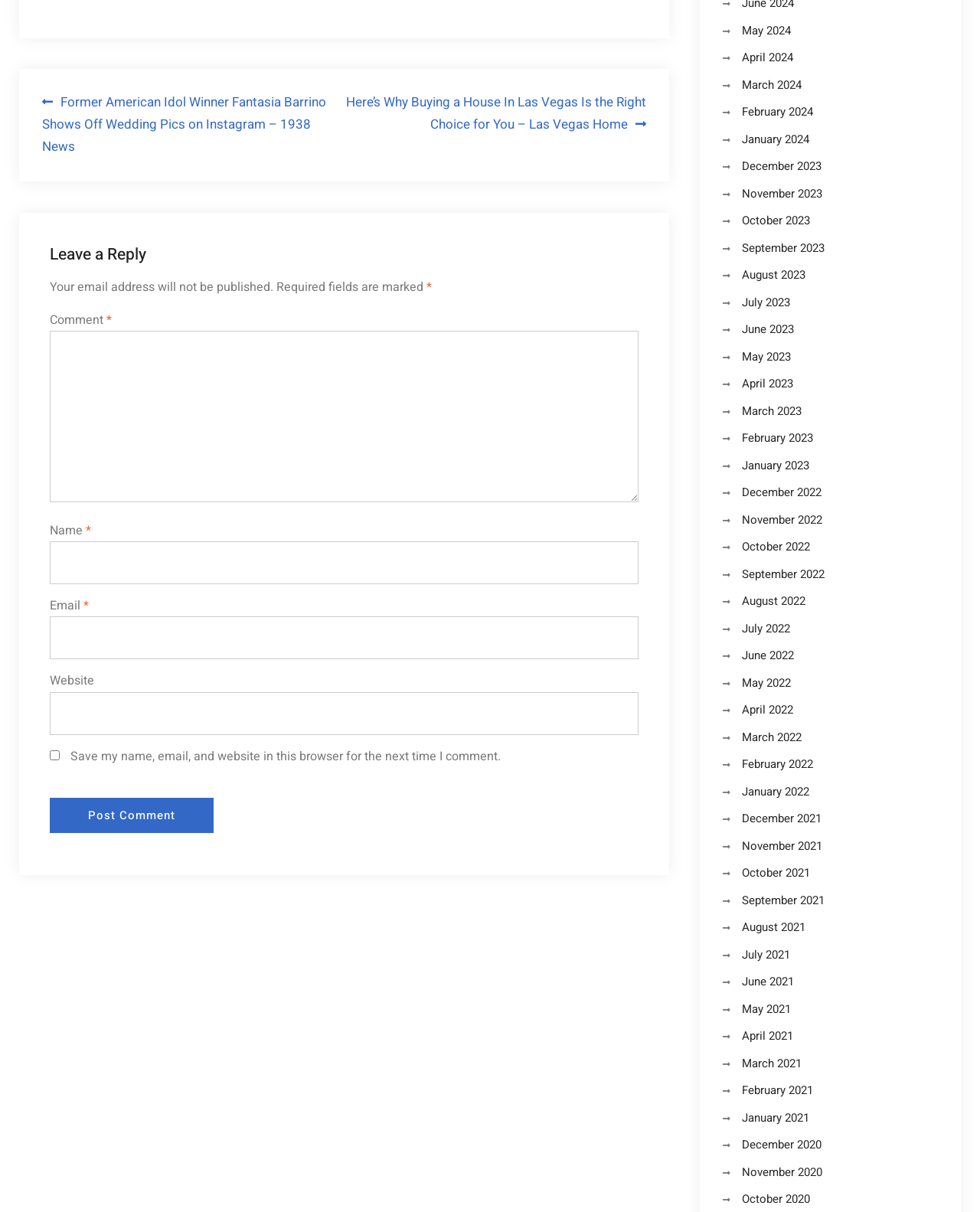Find the bounding box of the element with the following description: "parent_node: Email * aria-describedby="email-notes" name="email"". The coordinates must be four float numbers between 0 and 1, formatted as [left, top, right, bottom].

[0.051, 0.509, 0.652, 0.544]